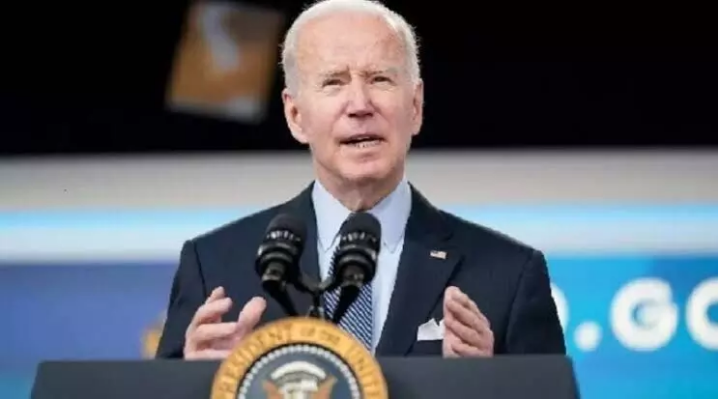Describe every aspect of the image in detail.

US President Joe Biden delivers a speech, passionately gesturing with his hands as he addresses an audience. Dressed in a navy suit with a light blue tie, he stands at a podium adorned with the presidential seal, underscoring his official capacity. His expression reflects a resolve to discuss important topics, emphasizing the significance of his message. The background hints at a formal setting, likely related to international relations, as he speaks about India's potential role as a permanent member of the United Nations Security Council, a matter echoed in his recent statements at the UN General Assembly.